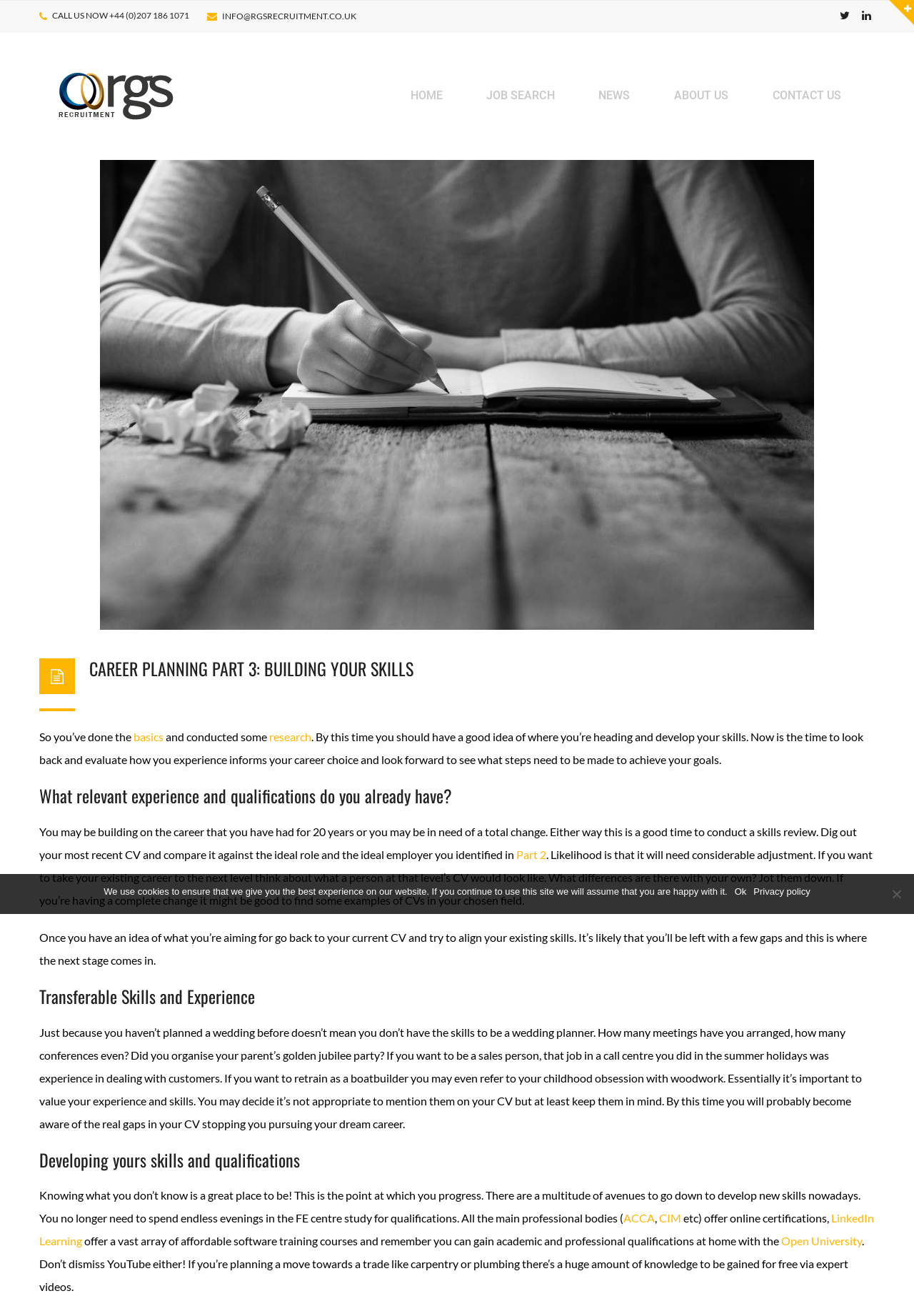Predict the bounding box coordinates of the UI element that matches this description: "parent_node: SEARCH name="s" placeholder="Search..."". The coordinates should be in the format [left, top, right, bottom] with each value between 0 and 1.

[0.317, 0.321, 0.683, 0.343]